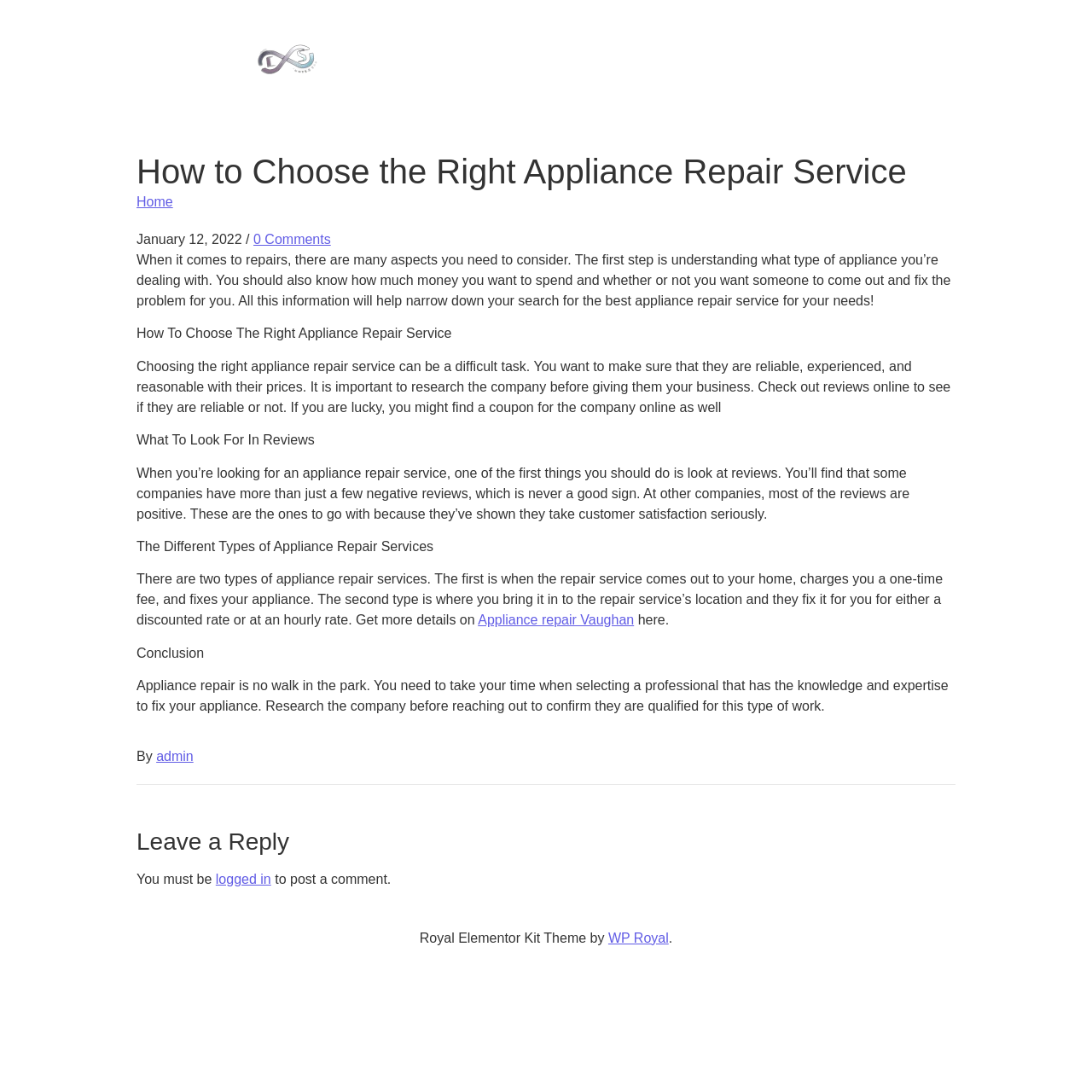Provide a short answer using a single word or phrase for the following question: 
How many types of appliance repair services are mentioned?

Two